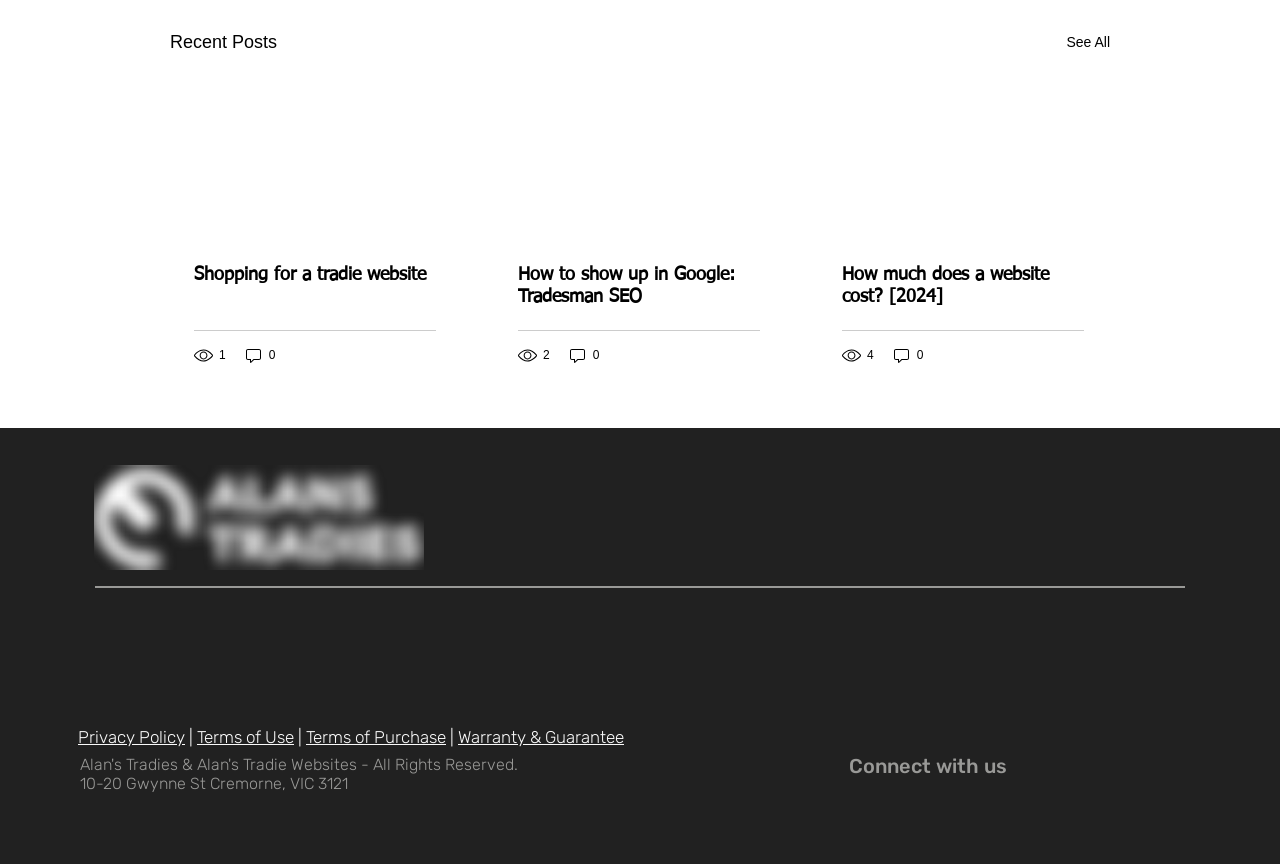Give a concise answer using one word or a phrase to the following question:
What is the title of the first article?

No title